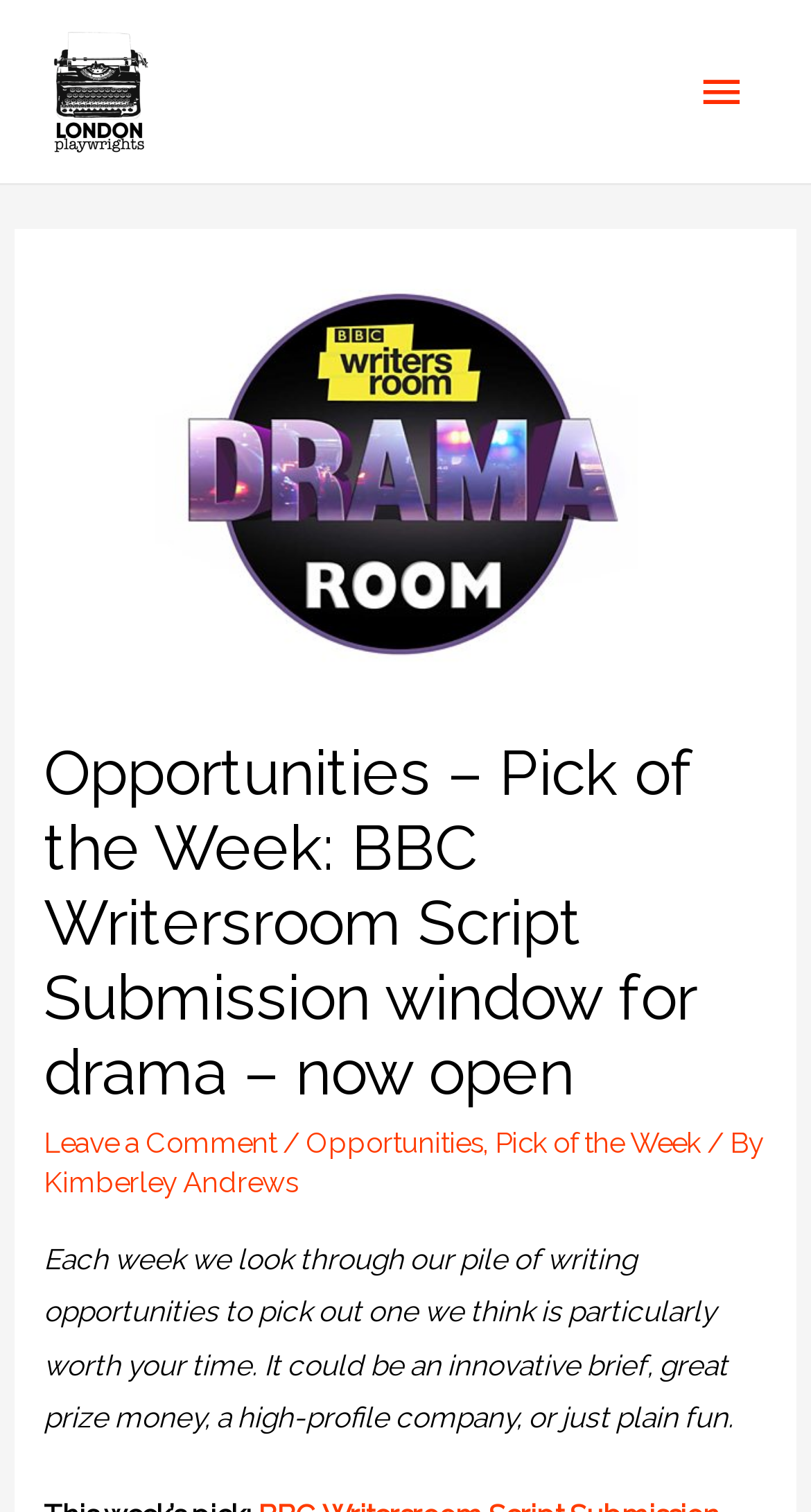Who is the author of the current article?
Using the image as a reference, give an elaborate response to the question.

The answer can be found by looking at the bottom of the heading section, where the author's name 'Kimberley Andrews' is written.